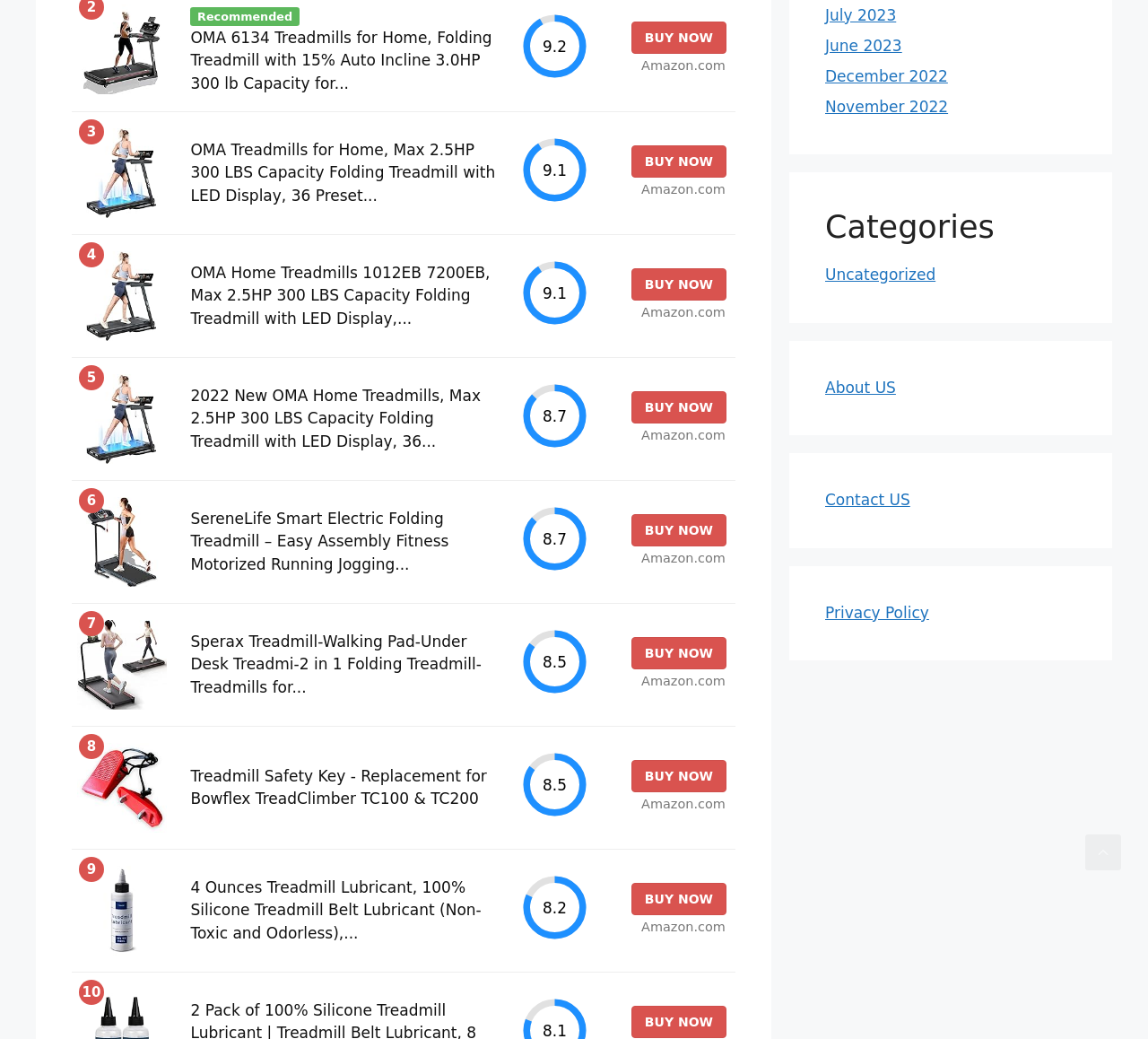Please find the bounding box for the following UI element description. Provide the coordinates in (top-left x, top-left y, bottom-right x, bottom-right y) format, with values between 0 and 1: parent_node: 3

[0.067, 0.157, 0.145, 0.175]